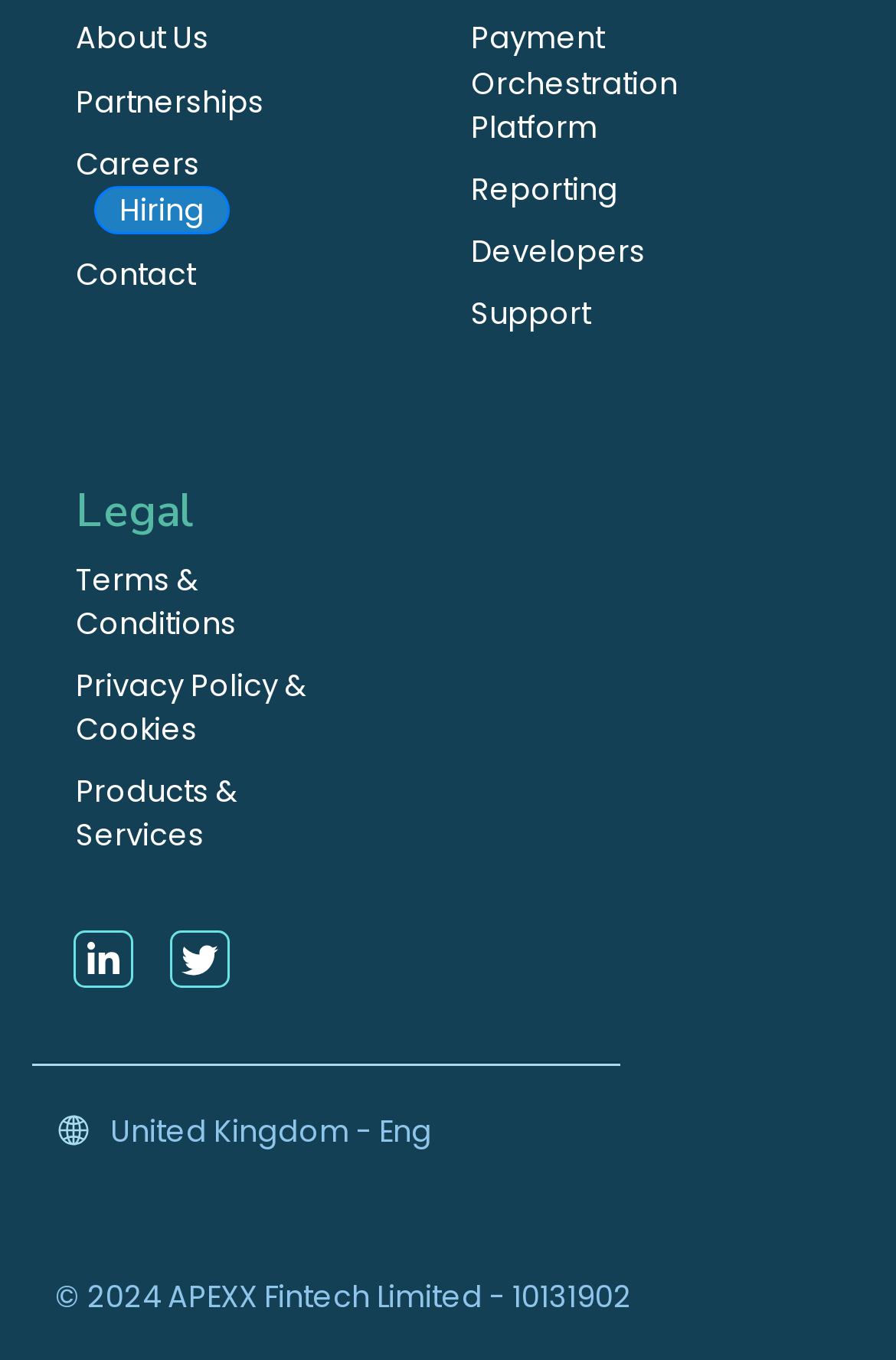What is the company name mentioned in the footer?
Could you give a comprehensive explanation in response to this question?

I found the company name 'APEXX Fintech Limited' in the footer section of the webpage, specifically in the StaticText element with the text 'APEXX Fintech Limited - 10131902'.